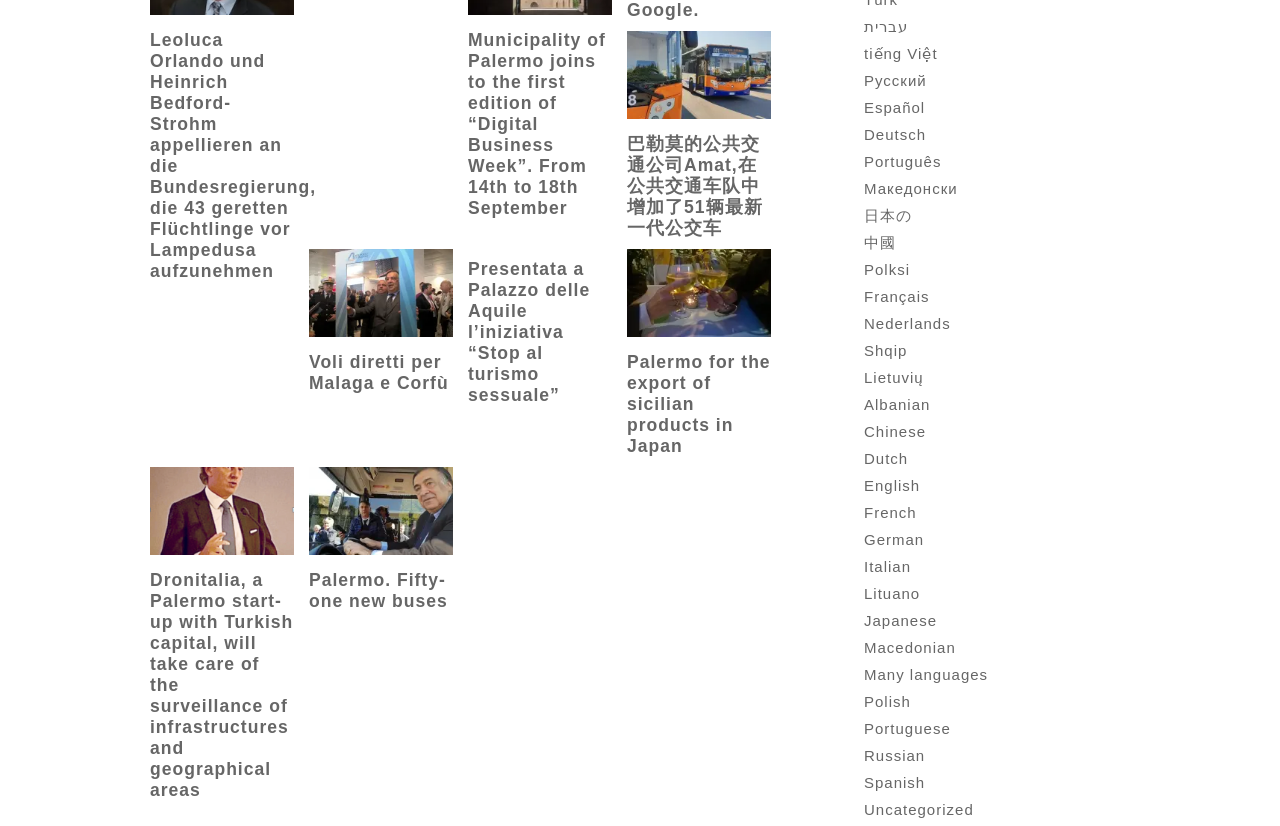Could you provide the bounding box coordinates for the portion of the screen to click to complete this instruction: "Switch to Japanese language"?

[0.675, 0.251, 0.712, 0.271]